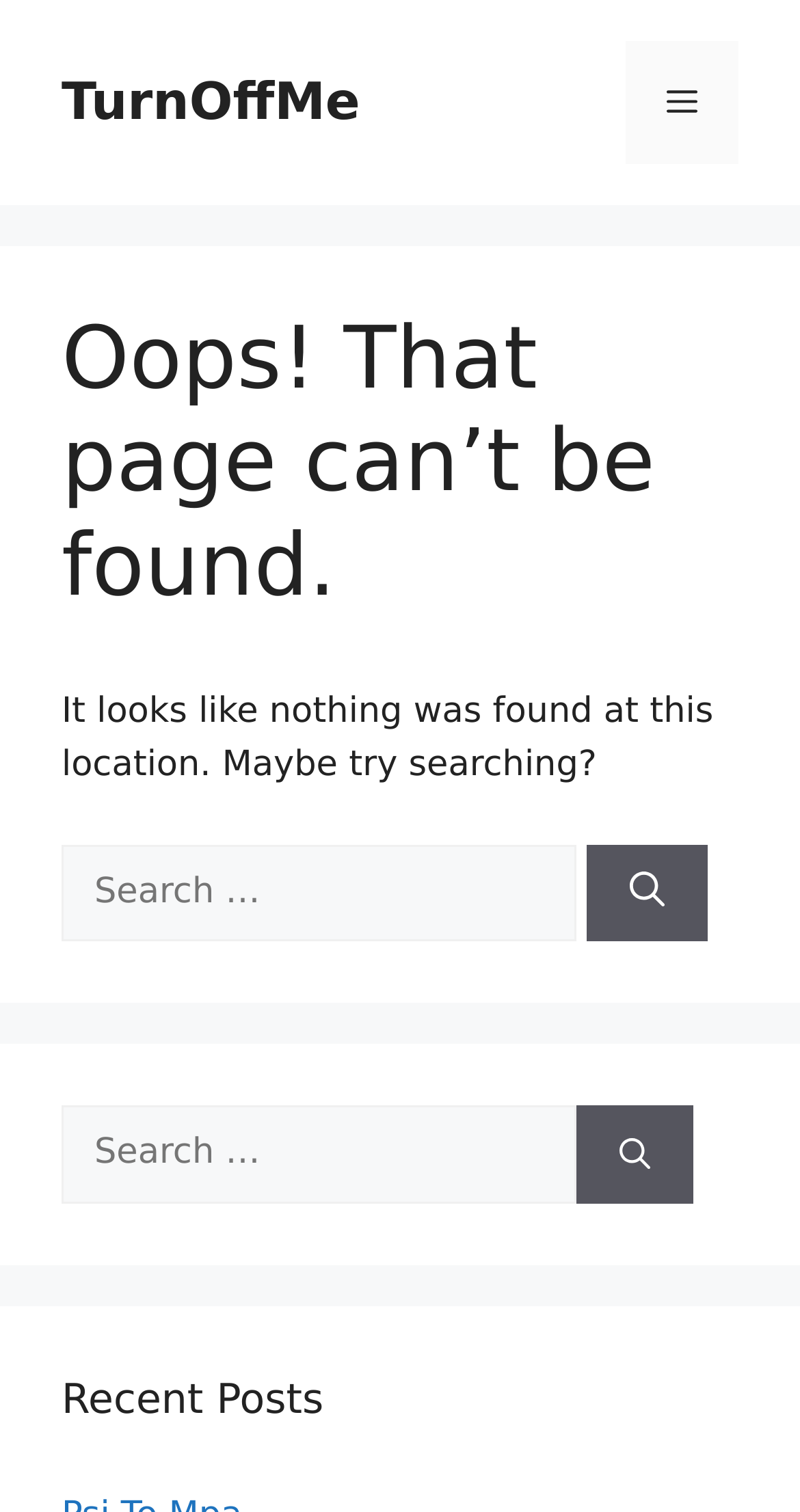Provide a single word or phrase answer to the question: 
How many search boxes are on the page?

Two